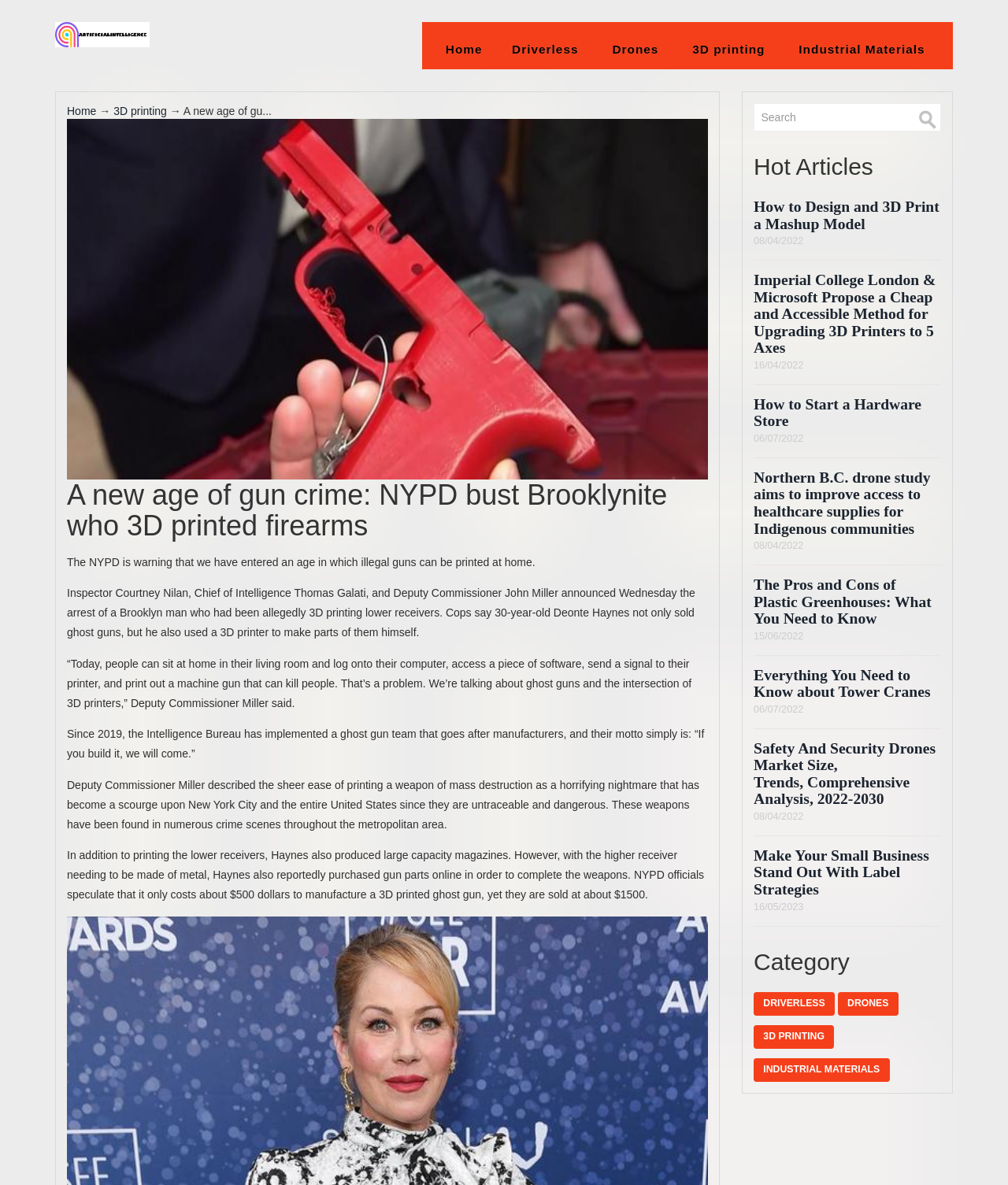Find the bounding box coordinates of the area that needs to be clicked in order to achieve the following instruction: "Download Microsoft Edge Canary". The coordinates should be specified as four float numbers between 0 and 1, i.e., [left, top, right, bottom].

None